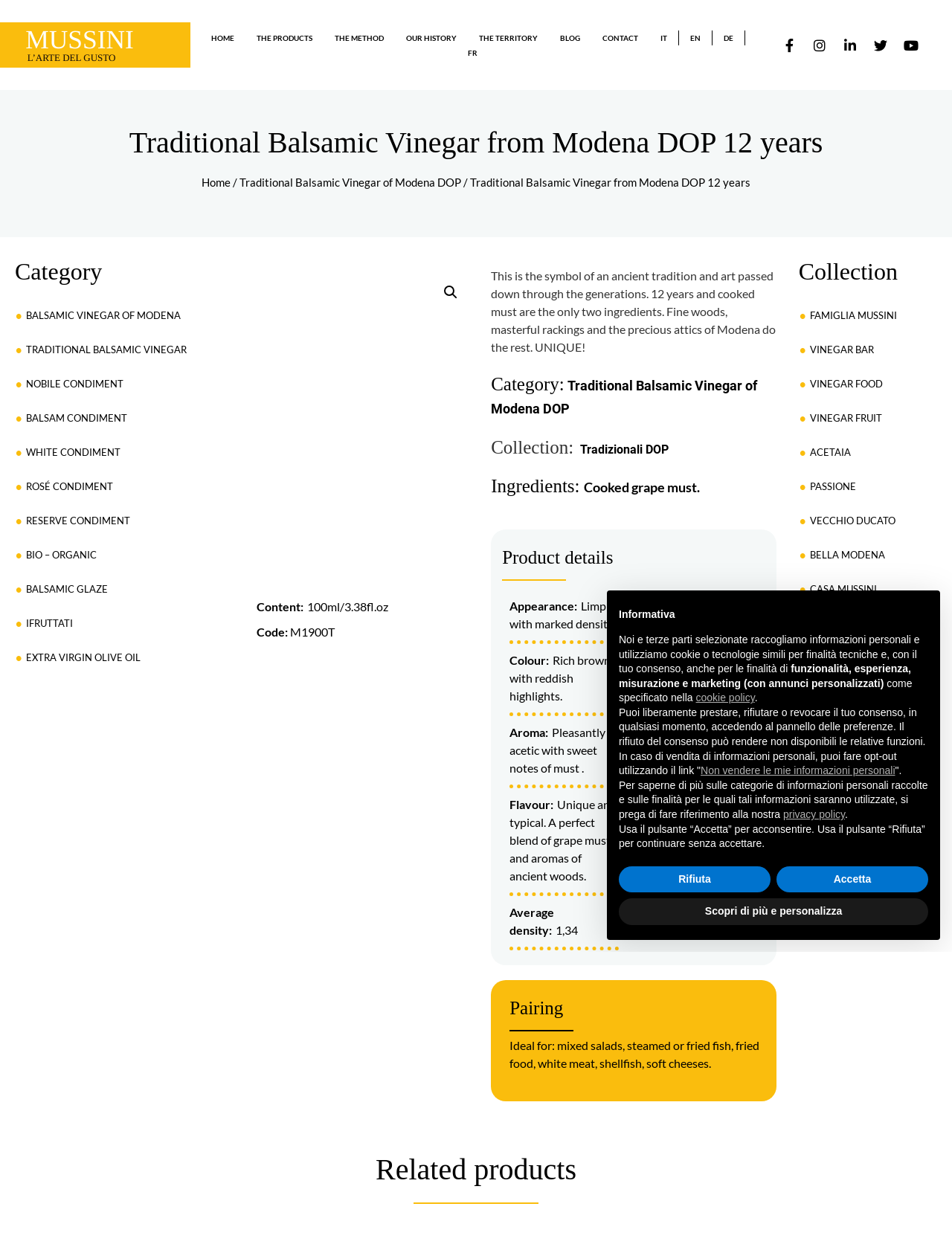Please locate the bounding box coordinates of the element that should be clicked to achieve the given instruction: "Click on the HOME link".

[0.21, 0.024, 0.258, 0.036]